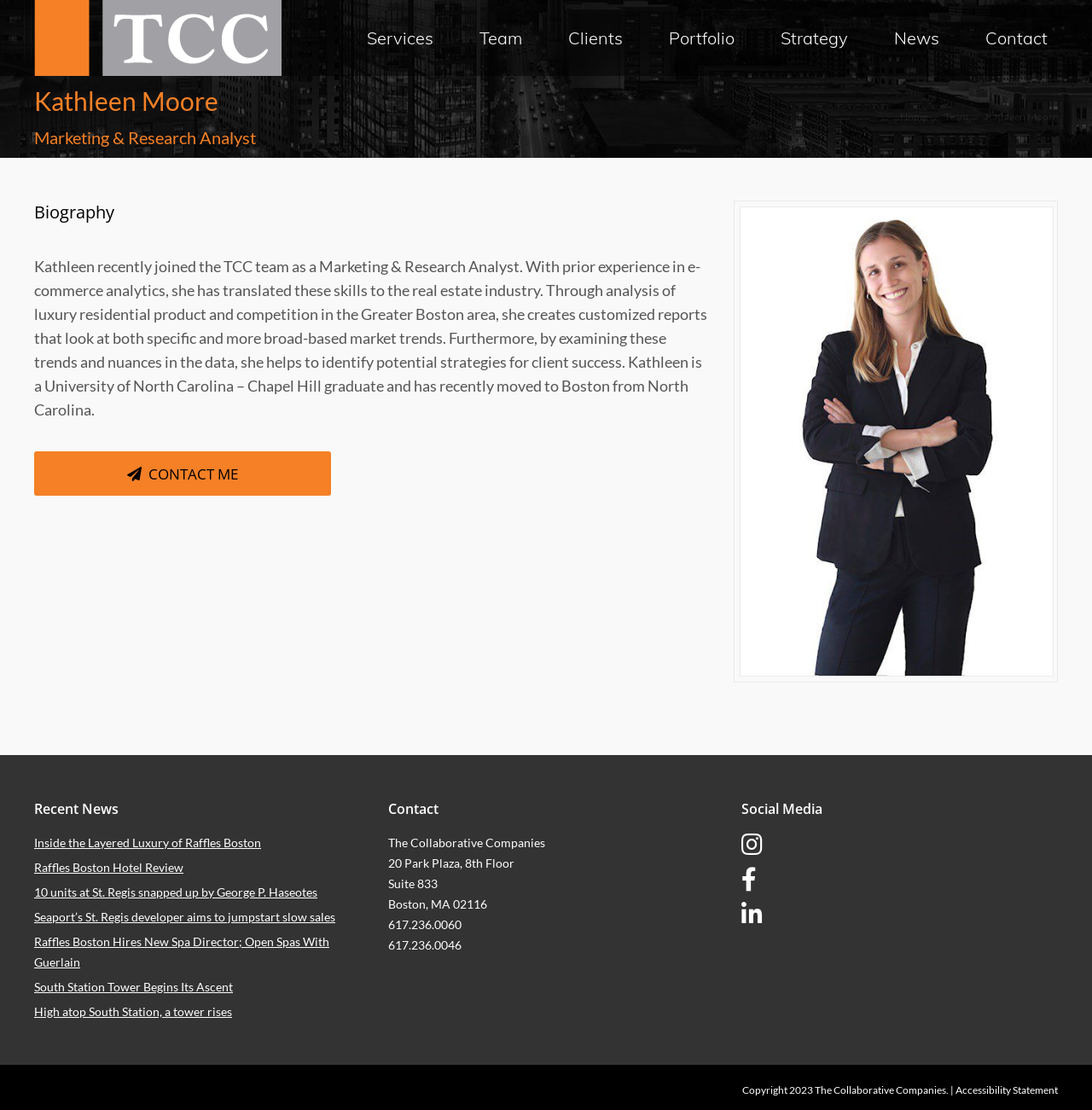Please identify the coordinates of the bounding box for the clickable region that will accomplish this instruction: "Read the news about Raffles Boston".

[0.031, 0.75, 0.239, 0.768]